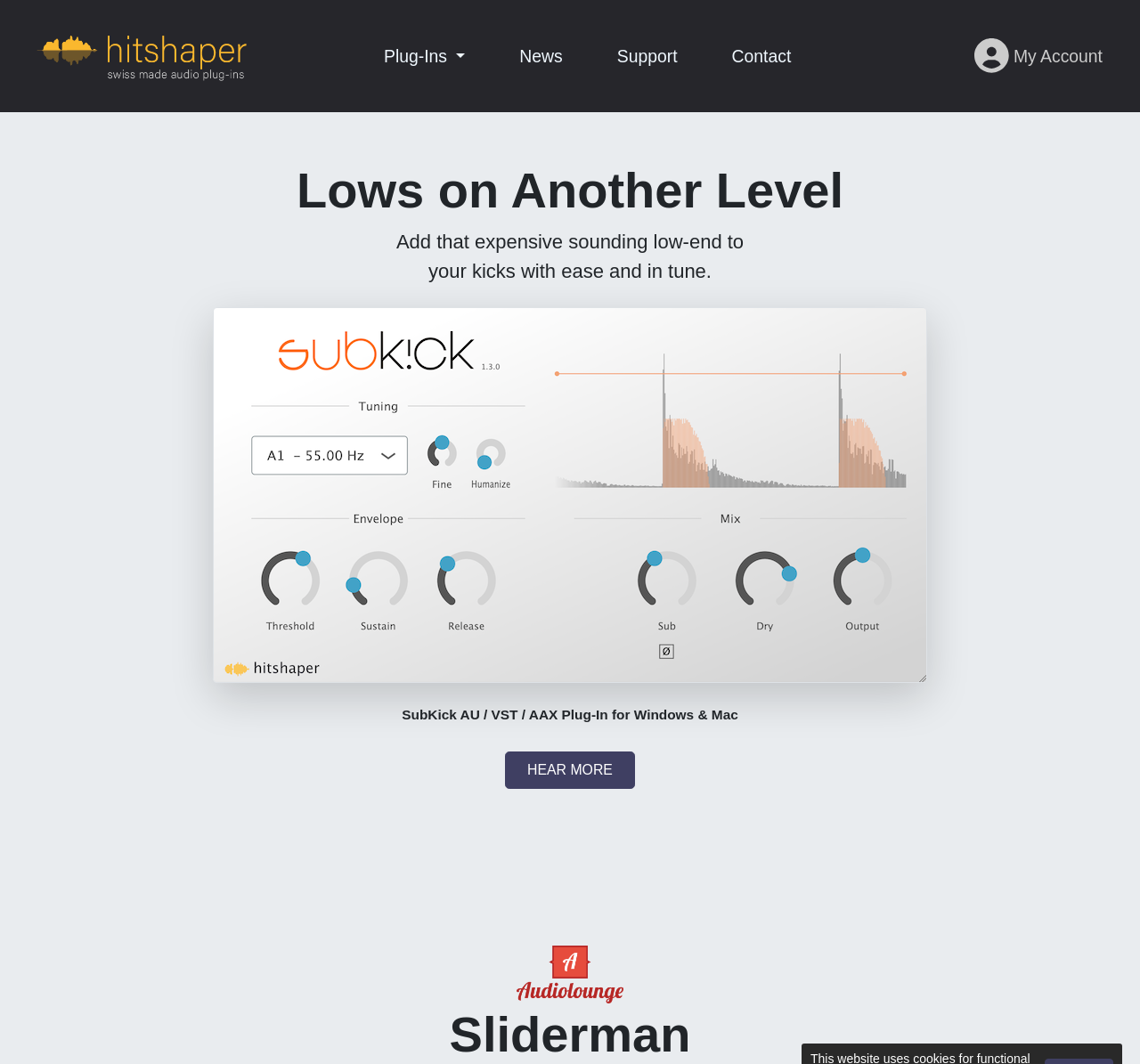What is the name of the audio plug-in being featured?
Analyze the image and provide a thorough answer to the question.

The name of the audio plug-in being featured on this webpage is SubKick, as indicated by the heading 'Lows on Another Level' and the description of the SubKick AU / VST / AAX Plug-In for Windows & Mac.